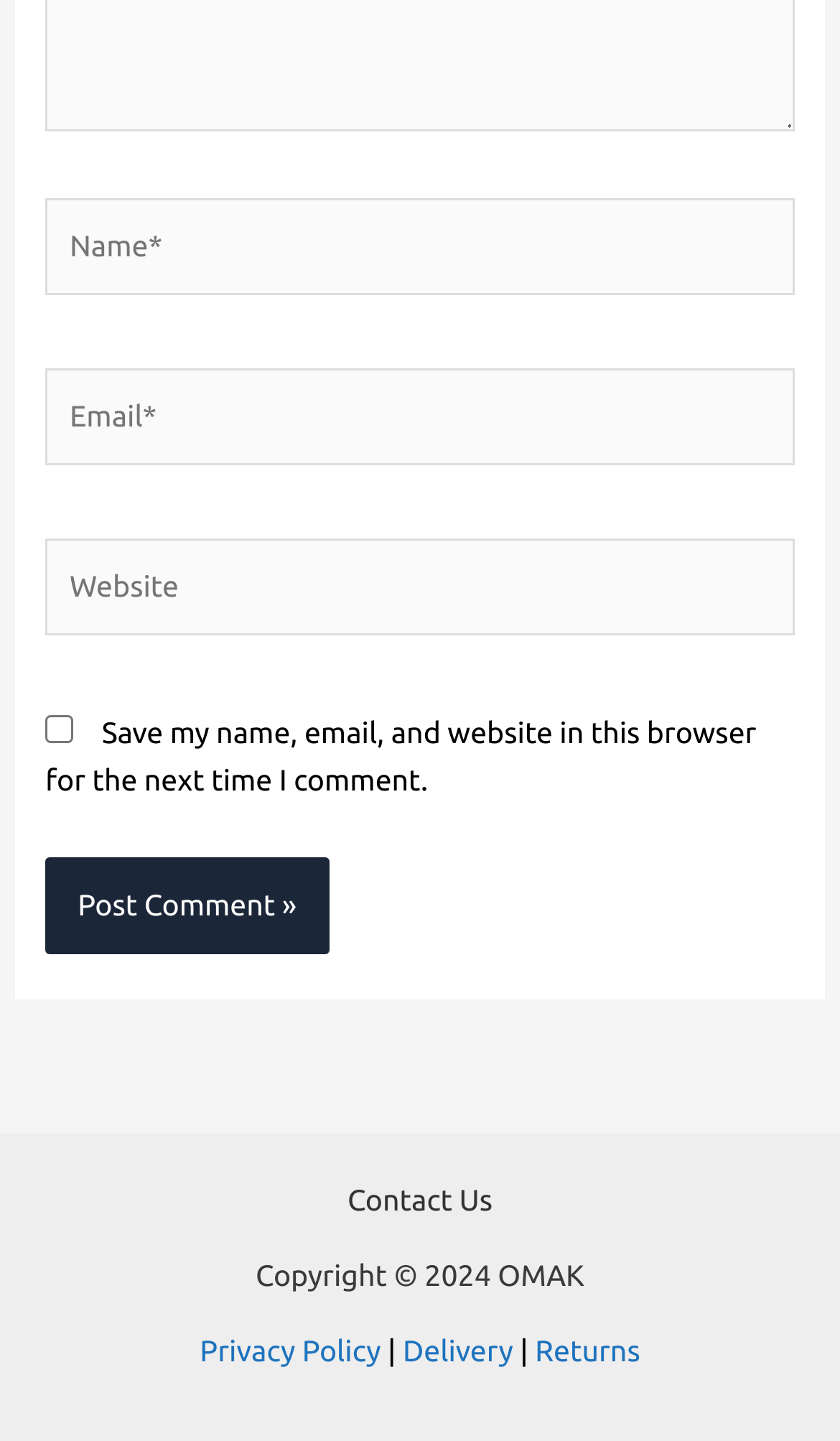Provide your answer to the question using just one word or phrase: How many links are in the footer?

5